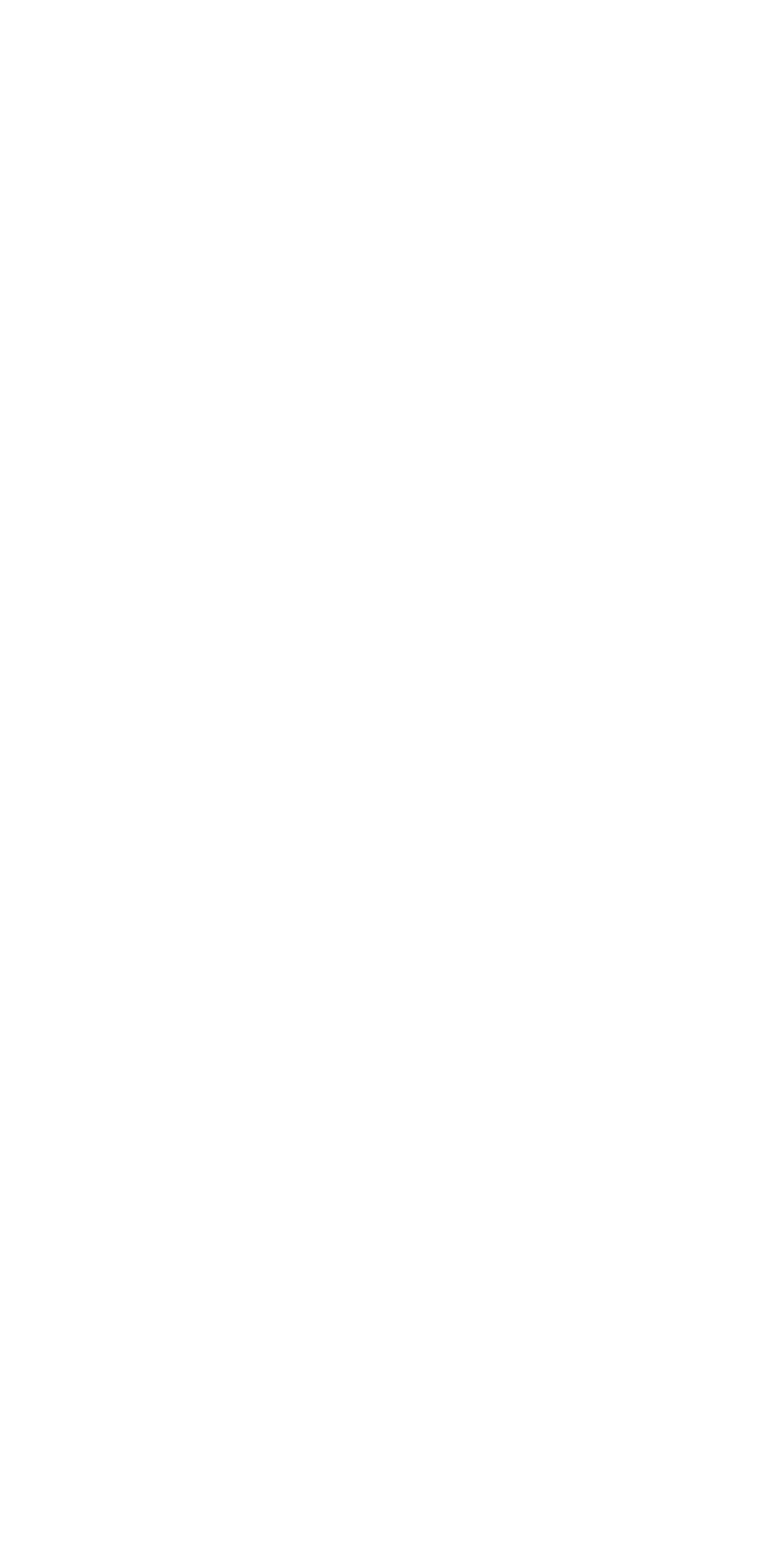How many months are listed?
Please interpret the details in the image and answer the question thoroughly.

I counted the number of links on the webpage, each representing a month, and found that there are 24 months listed in total.